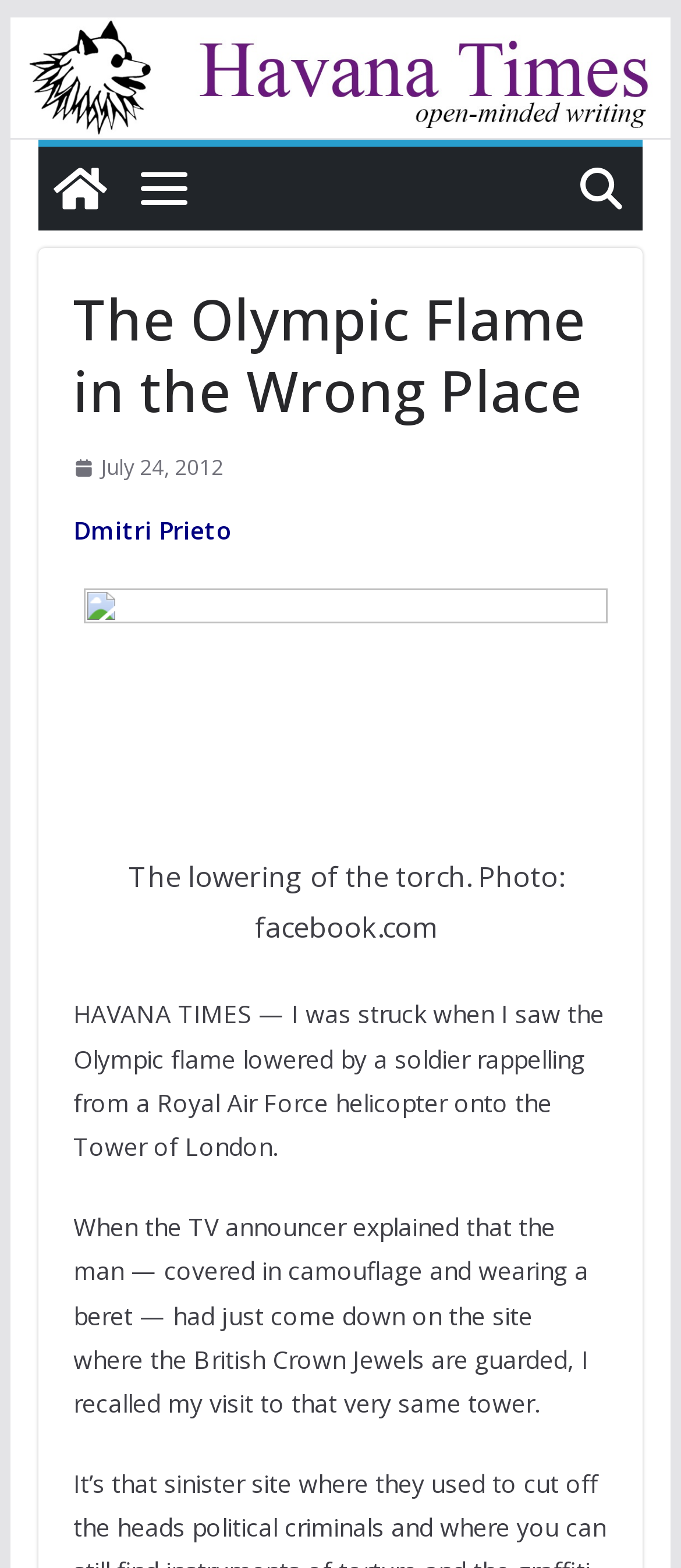Please answer the following question using a single word or phrase: 
What is the author's name?

Dmitri Prieto